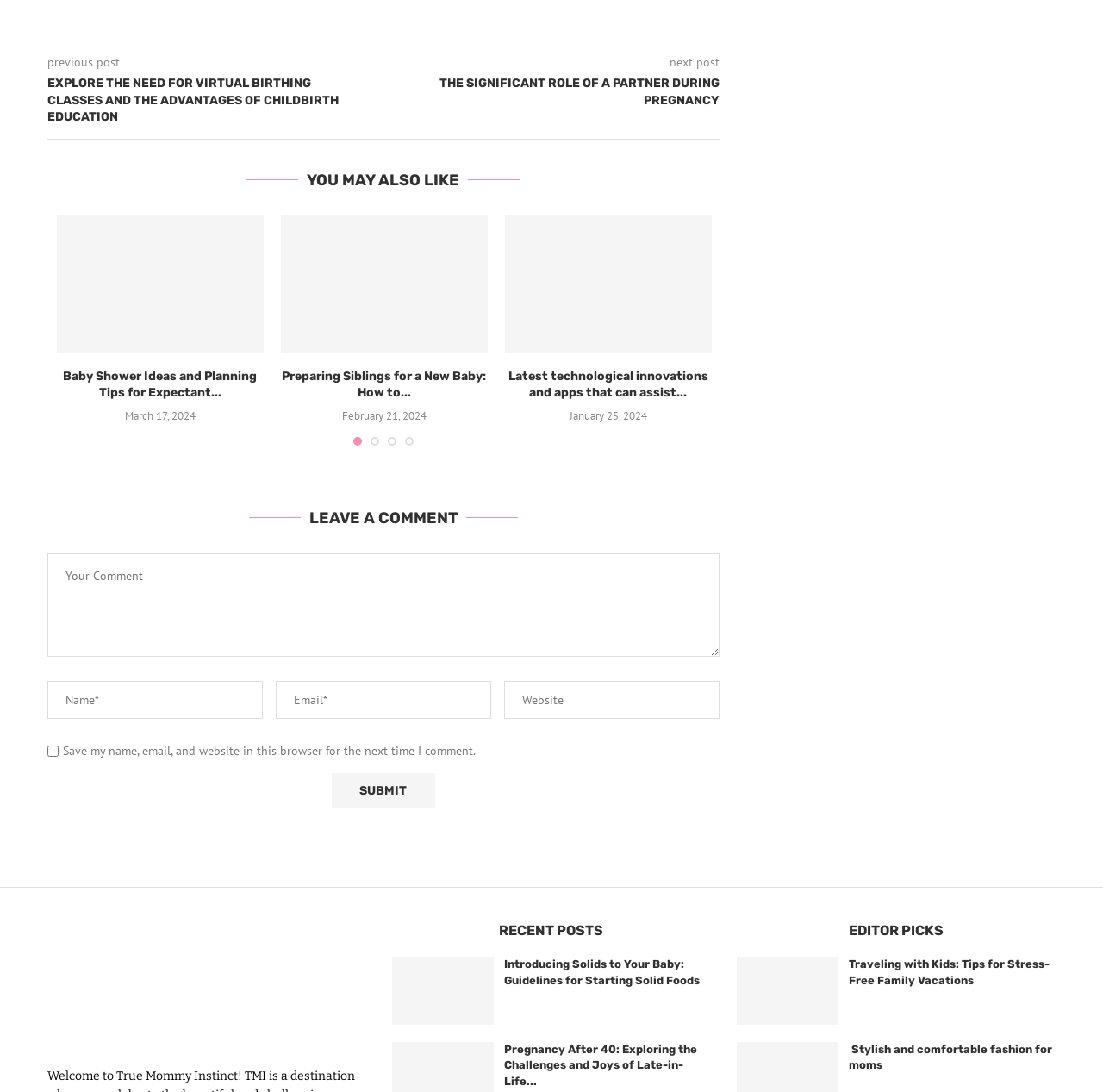Highlight the bounding box coordinates of the region I should click on to meet the following instruction: "Click on the 'SUBMIT' button".

[0.301, 0.708, 0.395, 0.74]